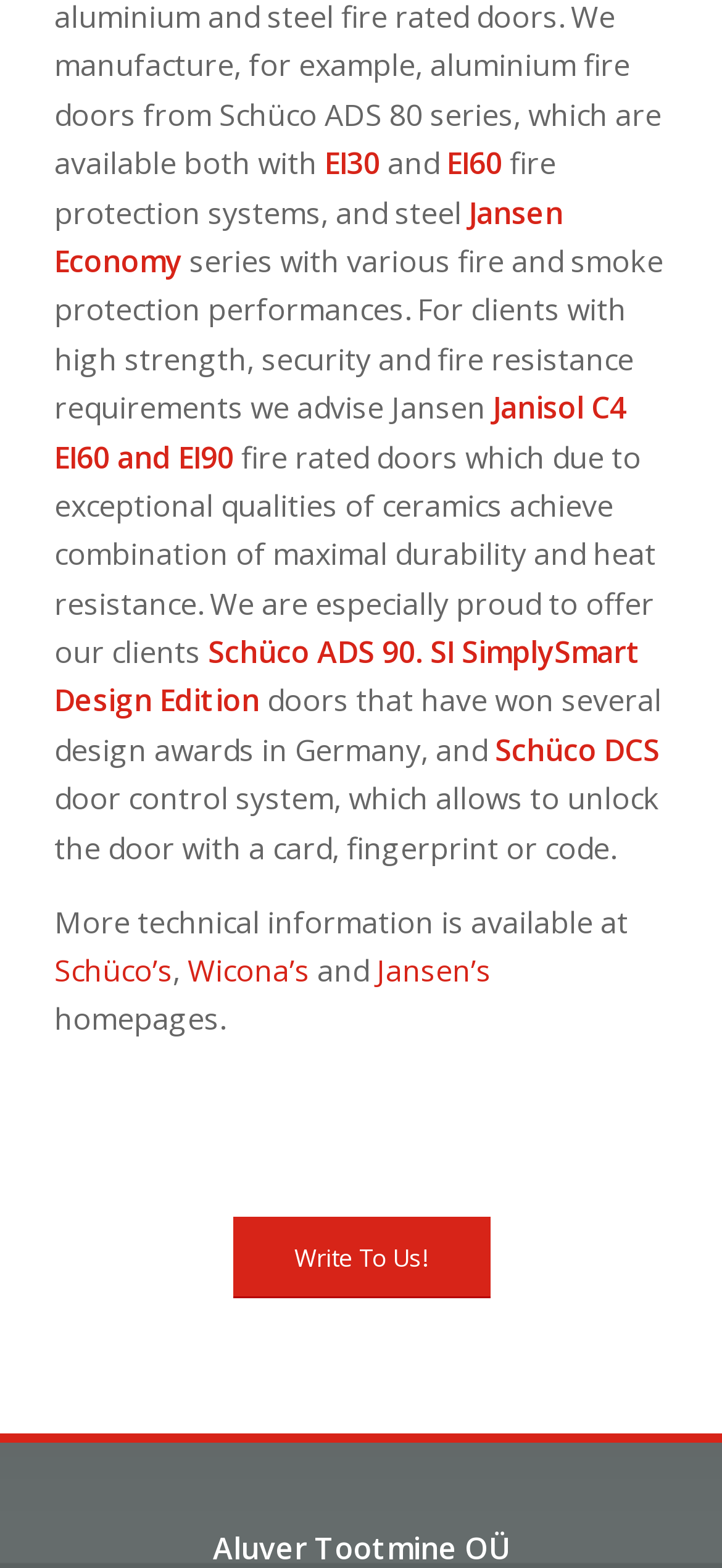Locate and provide the bounding box coordinates for the HTML element that matches this description: "Schüco DCS".

[0.685, 0.465, 0.913, 0.491]